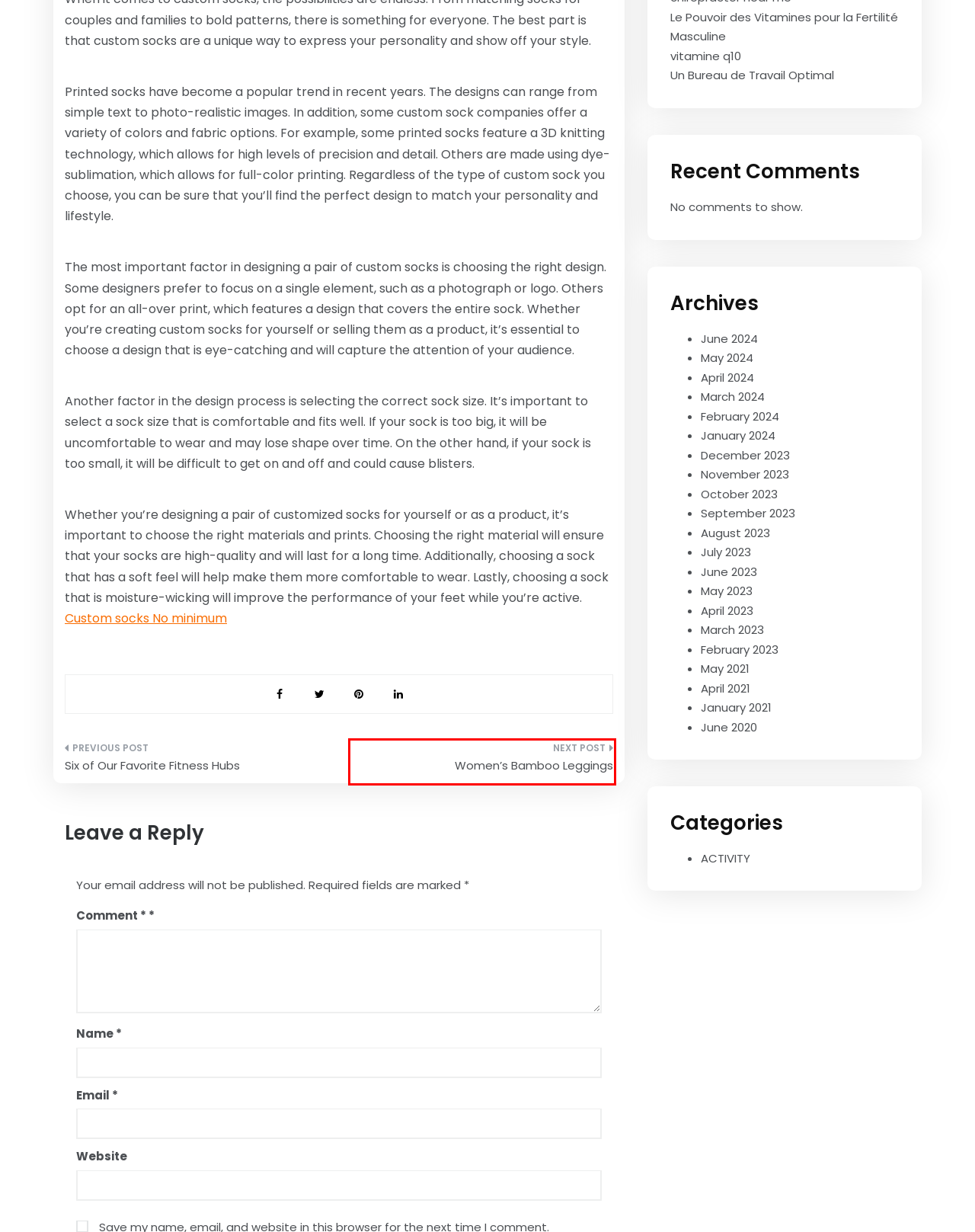You are given a screenshot of a webpage with a red rectangle bounding box around a UI element. Select the webpage description that best matches the new webpage after clicking the element in the bounding box. Here are the candidates:
A. April 2024 - the web root safe
B. September 2023 - the web root safe
C. December 2023 - the web root safe
D. Women's Bamboo Leggings
E. Un Bureau de Travail Optimal
F. February 2023 - the web root safe
G. August 2023 - the web root safe
H. November 2023 - the web root safe

D